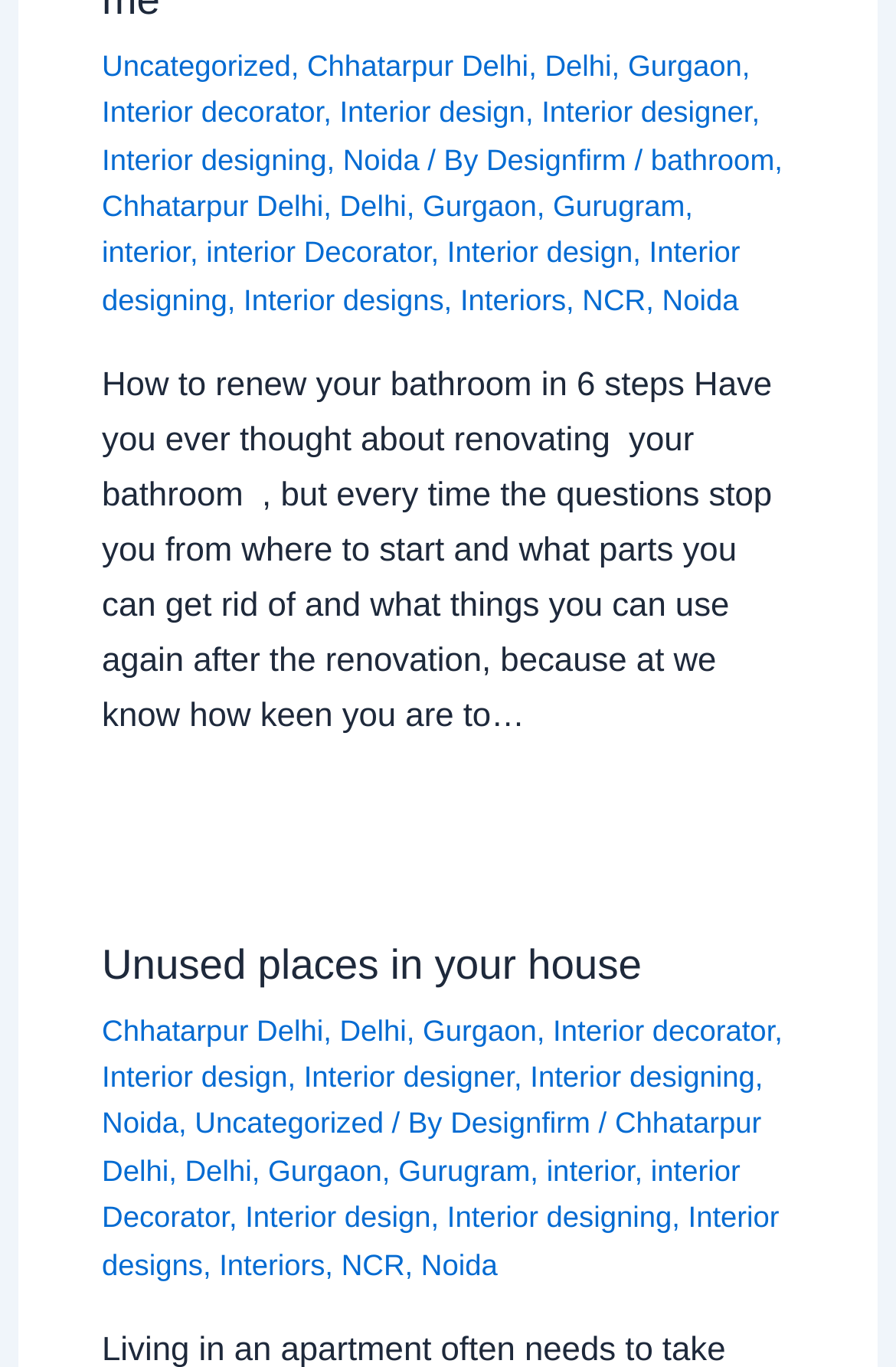Identify the bounding box coordinates for the UI element described as follows: "interior". Ensure the coordinates are four float numbers between 0 and 1, formatted as [left, top, right, bottom].

[0.114, 0.172, 0.212, 0.197]